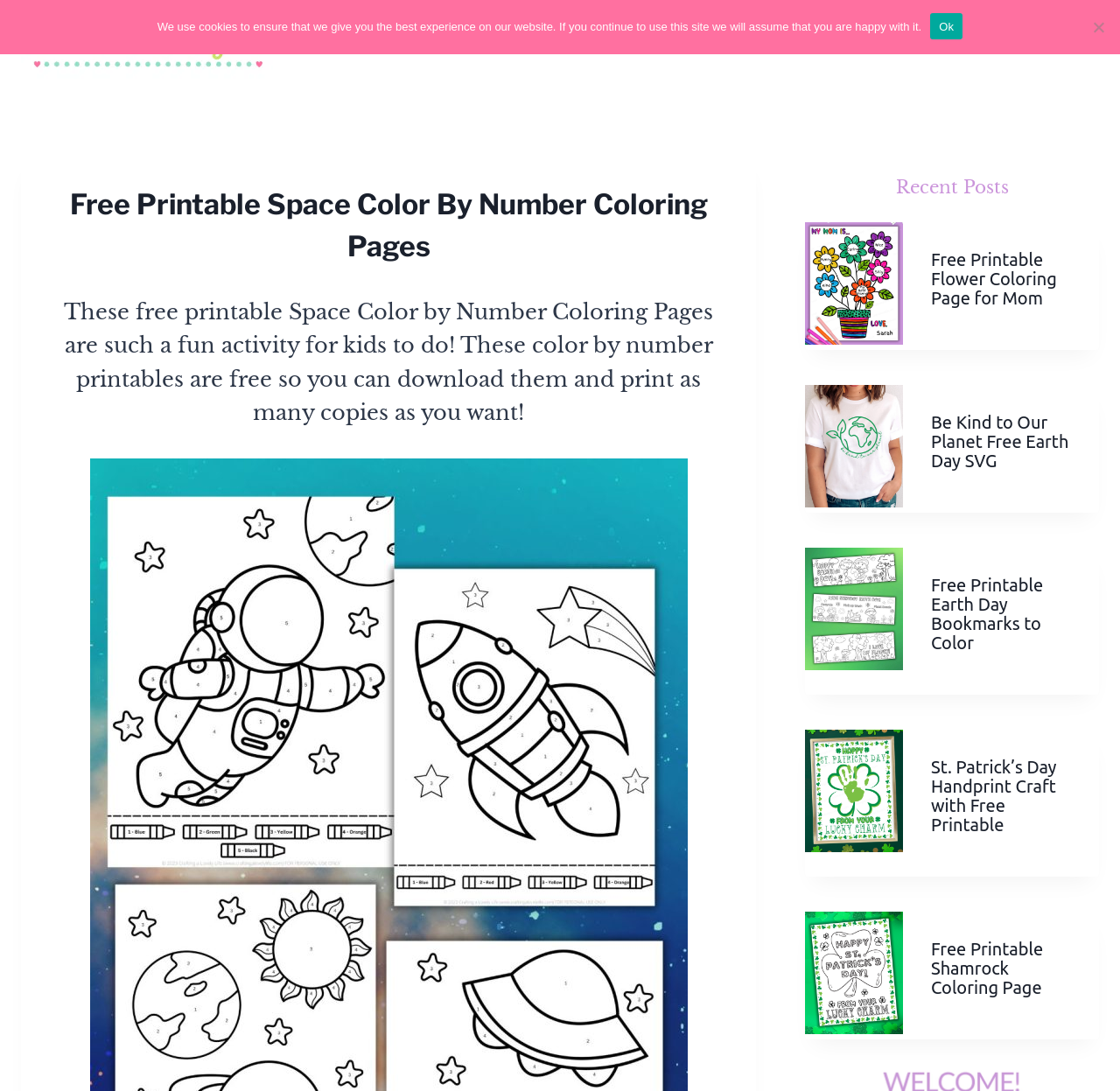Determine the bounding box for the described HTML element: "Free Printable Shamrock Coloring Page". Ensure the coordinates are four float numbers between 0 and 1 in the format [left, top, right, bottom].

[0.831, 0.86, 0.931, 0.914]